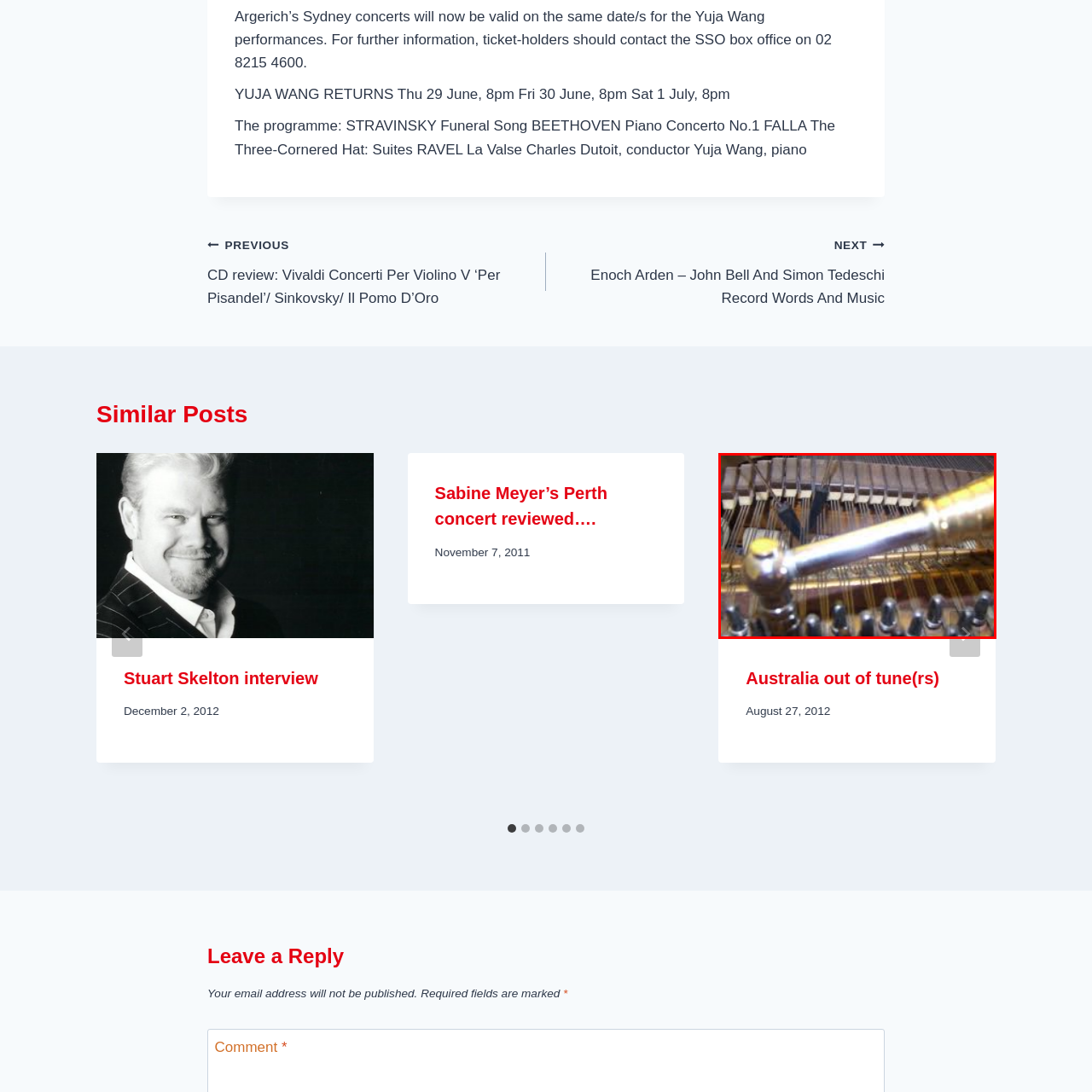Look closely at the image surrounded by the red box, What is the background of the image composed of? Give your answer as a single word or phrase.

Piano strings